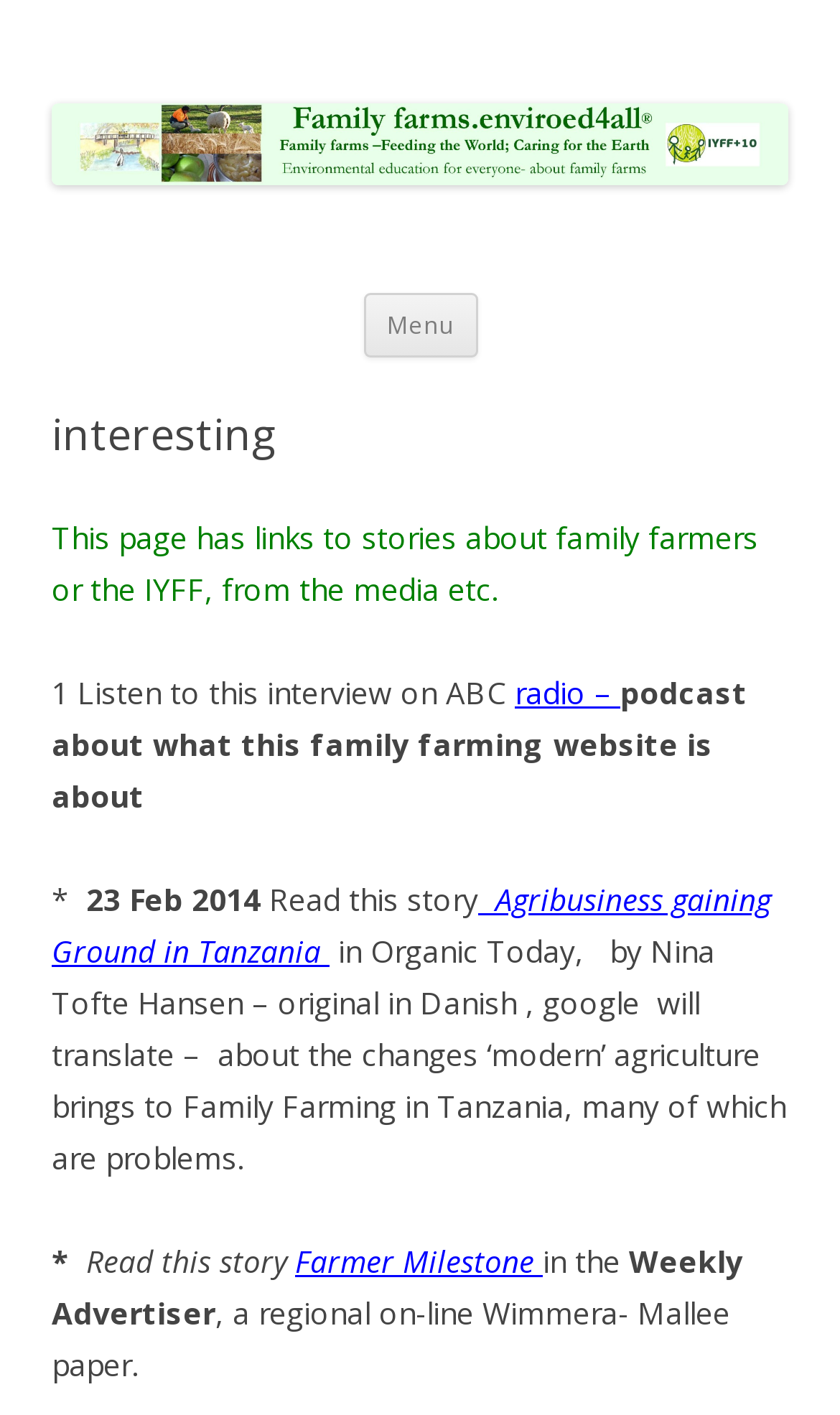Given the element description, predict the bounding box coordinates in the format (top-left x, top-left y, bottom-right x, bottom-right y). Make sure all values are between 0 and 1. Here is the element description: Skip to content

[0.568, 0.207, 0.819, 0.228]